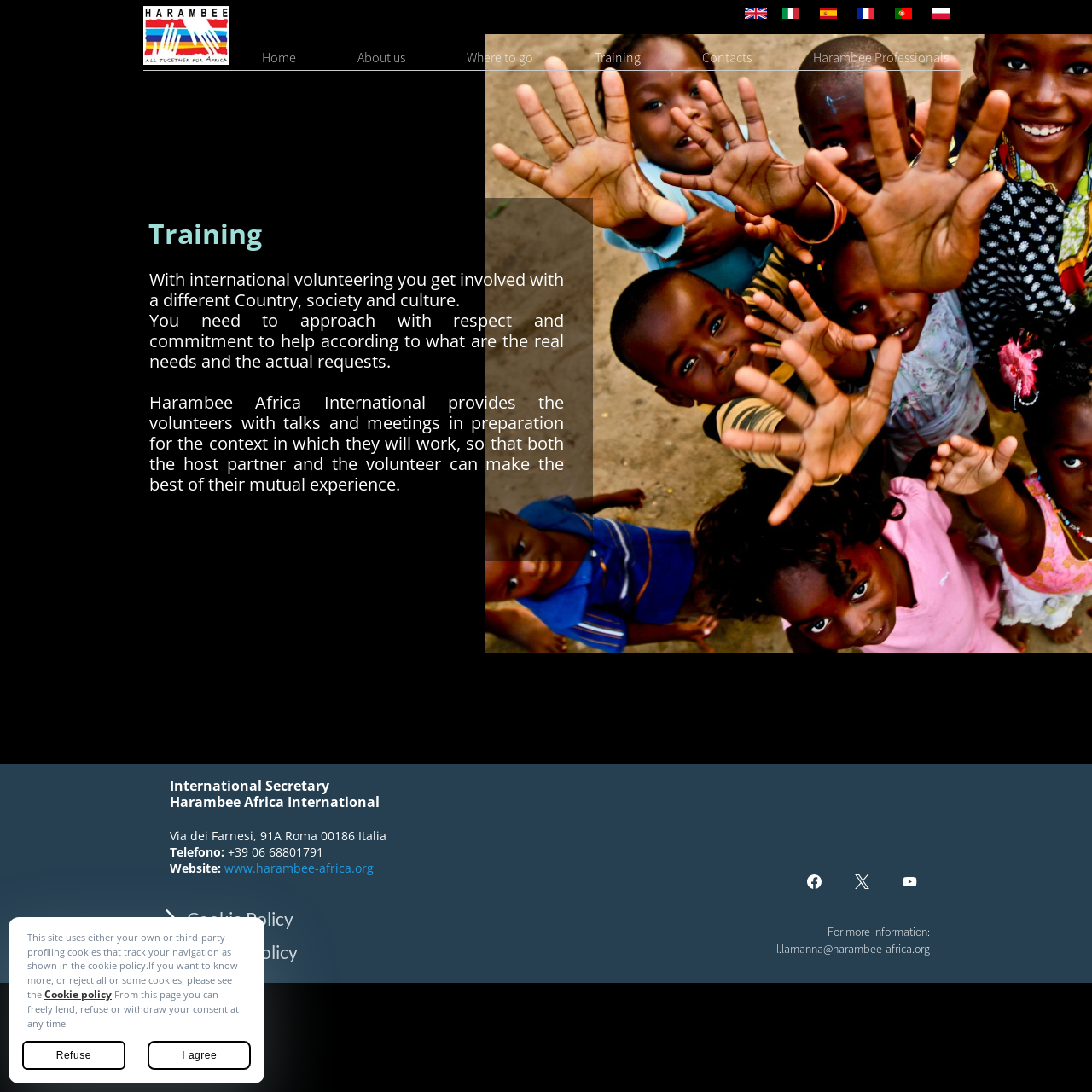What is the purpose of international volunteering?
Provide a comprehensive and detailed answer to the question.

According to the static text 'You need to approach with respect and commitment to help according to what are the real needs and the actual requests.', the purpose of international volunteering is to help according to the real needs of the host country.